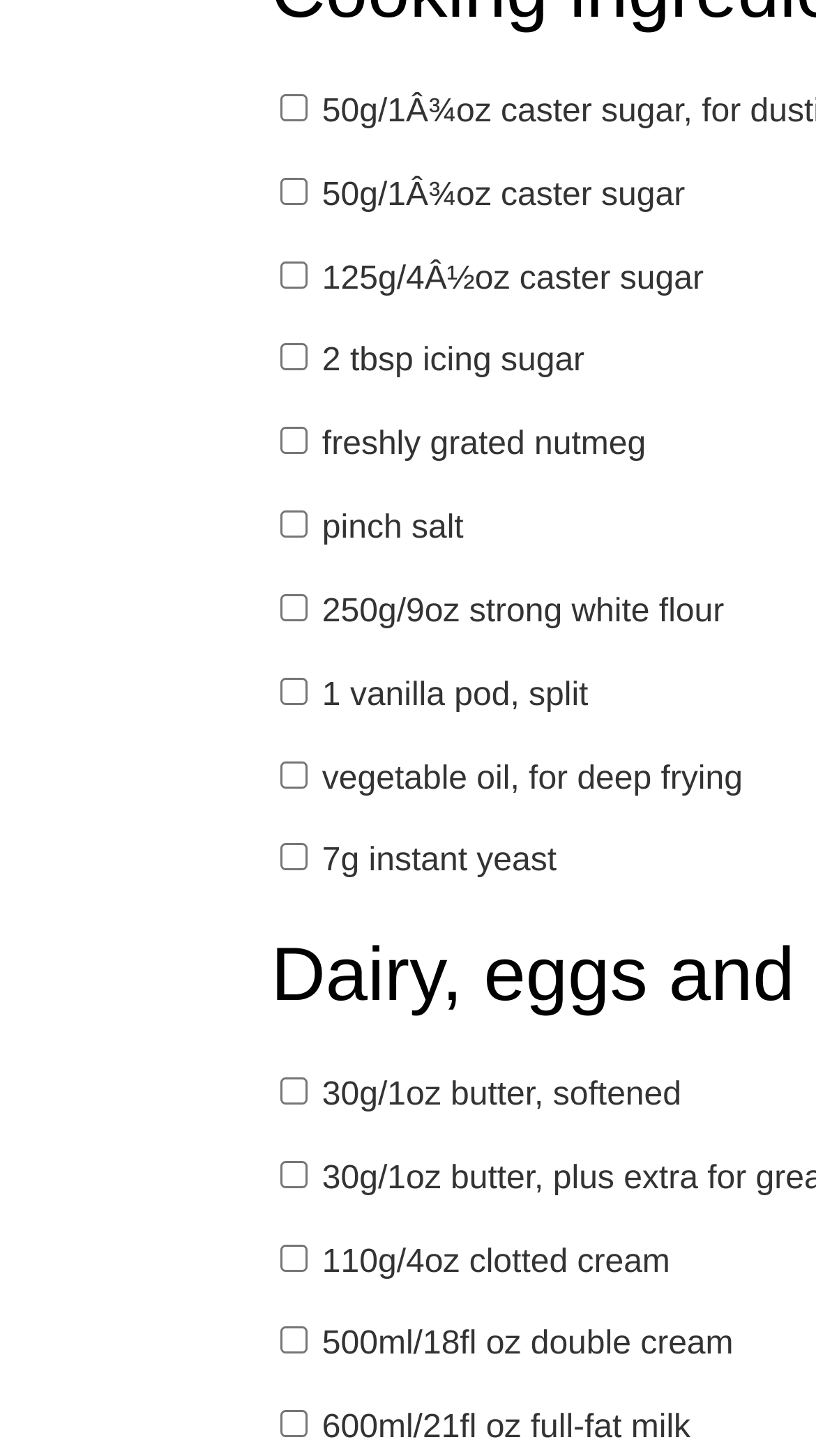Please determine the bounding box coordinates of the element to click on in order to accomplish the following task: "Select 50g/1¾oz caster sugar, for dusting". Ensure the coordinates are four float numbers ranging from 0 to 1, i.e., [left, top, right, bottom].

[0.342, 0.064, 0.376, 0.083]